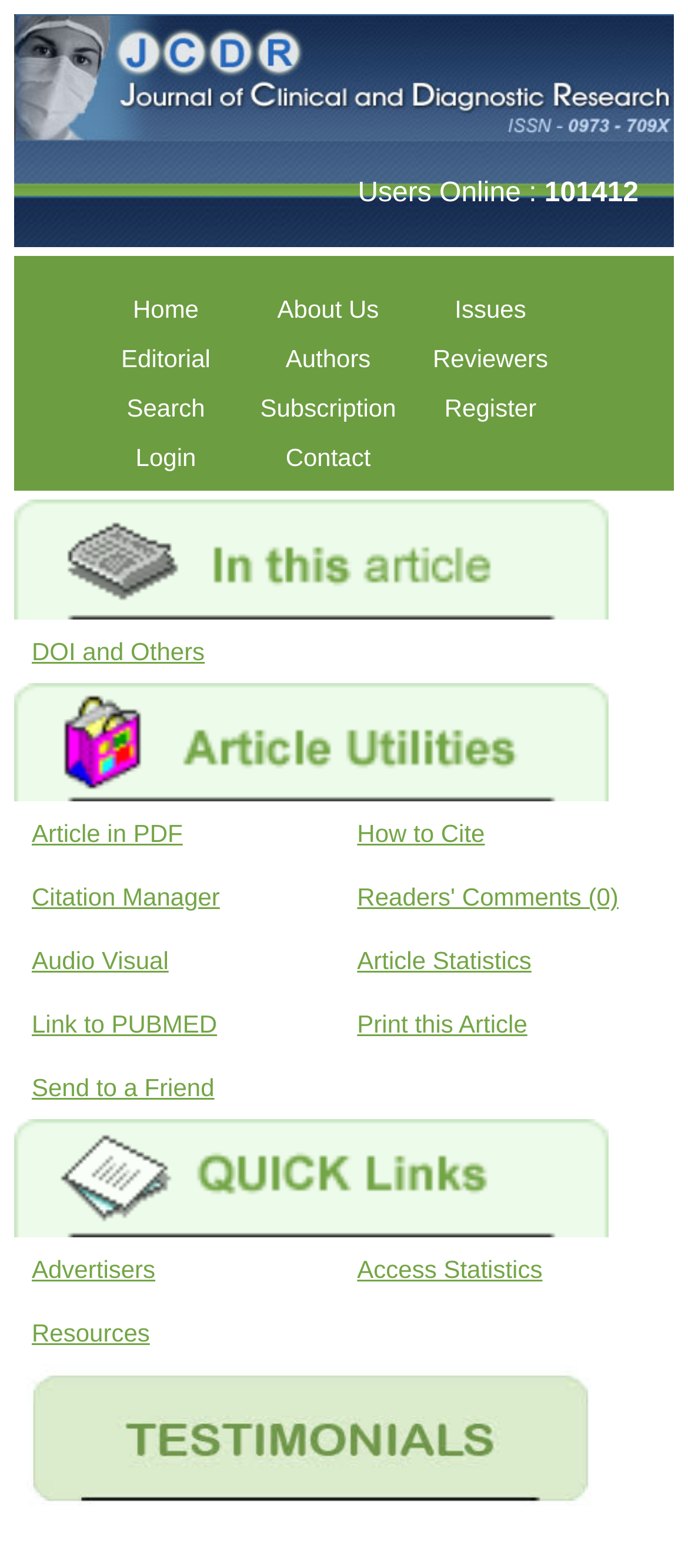Predict the bounding box of the UI element based on the description: "Resources". The coordinates should be four float numbers between 0 and 1, formatted as [left, top, right, bottom].

[0.021, 0.83, 0.482, 0.871]